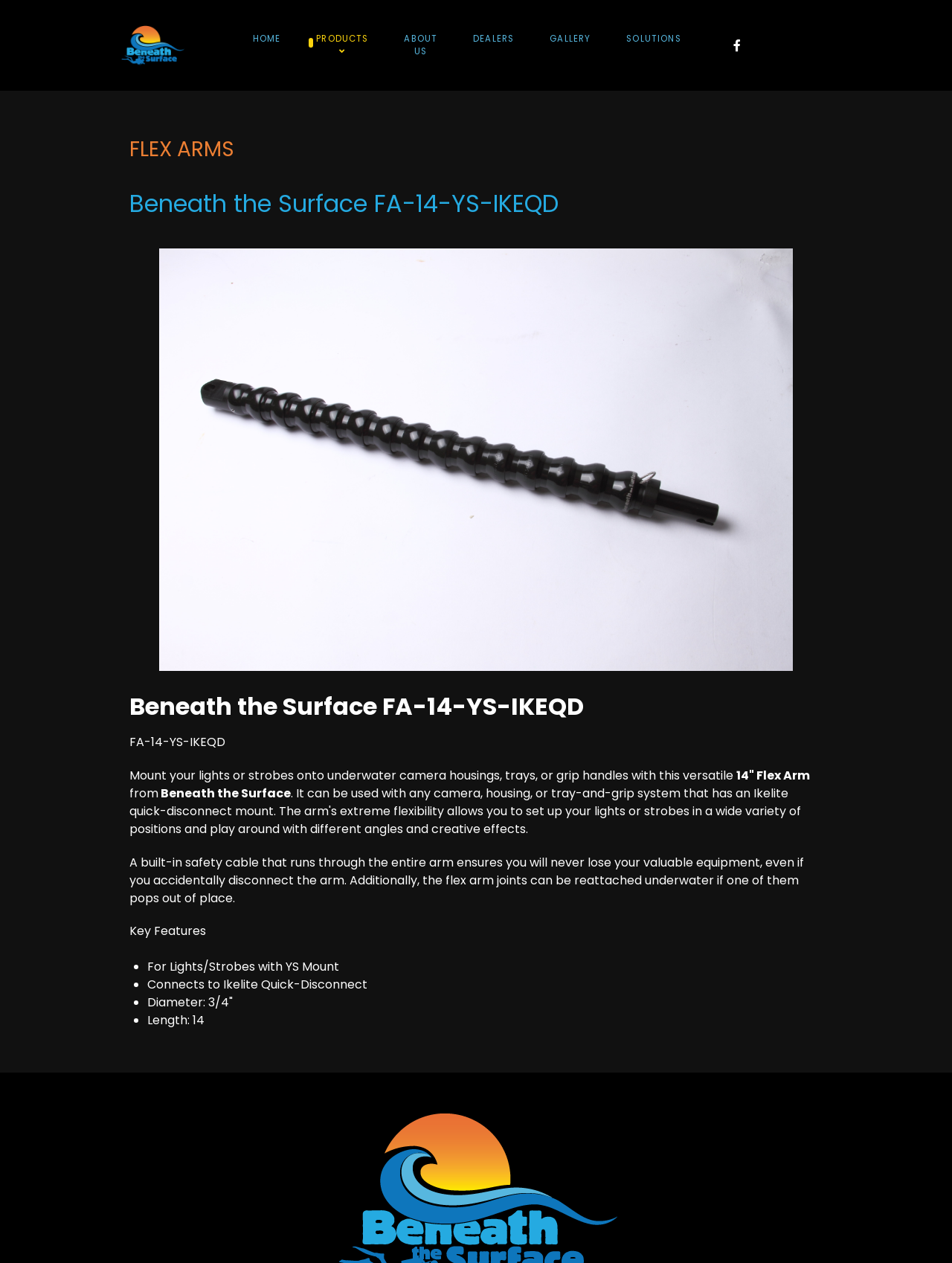How long is the flex arm?
Look at the screenshot and give a one-word or phrase answer.

14"